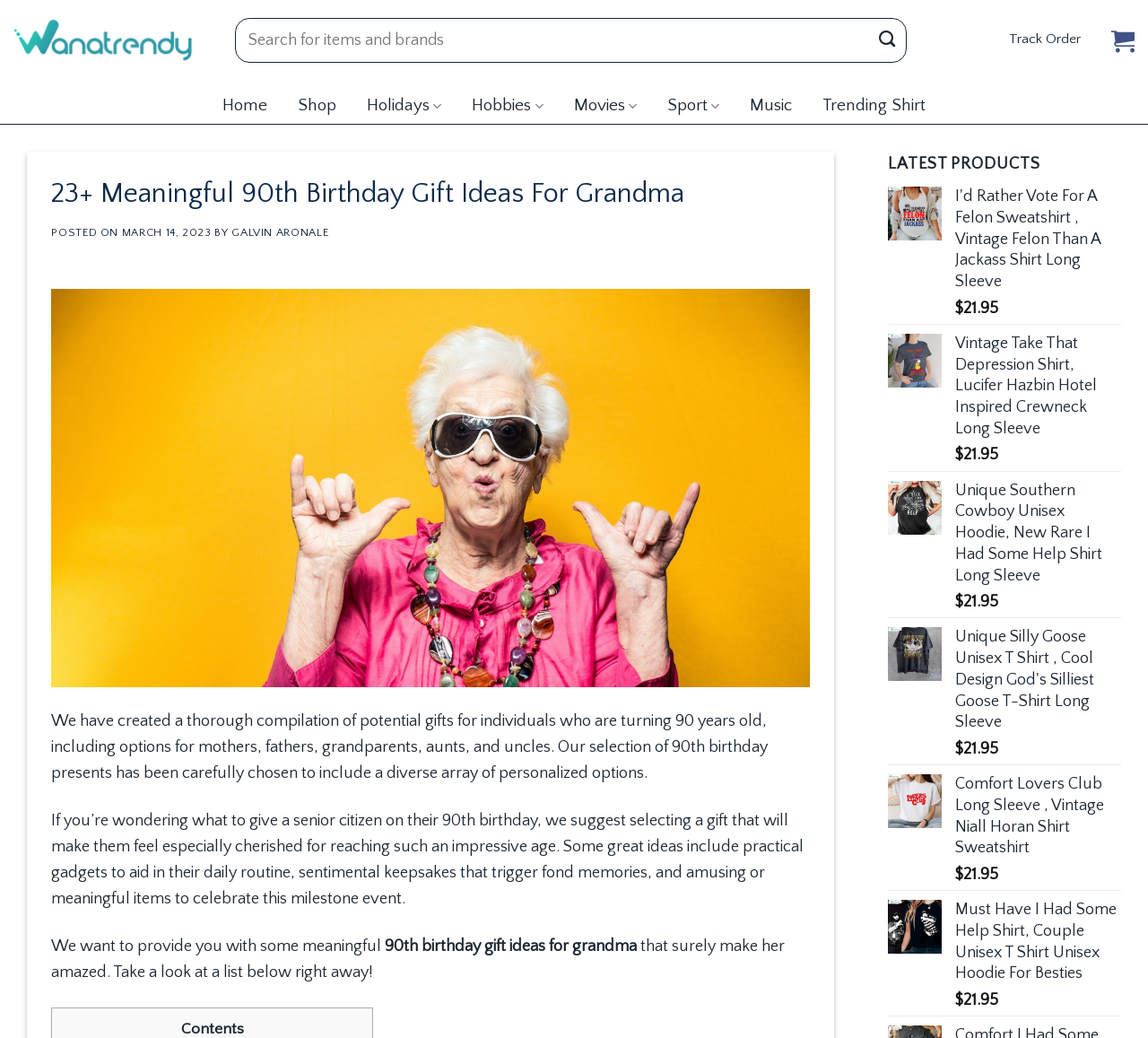Offer an in-depth caption of the entire webpage.

This webpage is about 90th birthday gift ideas for grandmothers. At the top, there is a logo "WanaTrendy" with a link to the website. Below the logo, there is a search bar with a submit button. On the top-right corner, there are links to "Track Order" and a user account icon.

The main content of the webpage is divided into sections. The first section has a heading "23+ Meaningful 90th Birthday Gift Ideas For Grandma" with a posted date and author information. Below the heading, there is a brief introduction to the gift ideas, followed by a paragraph explaining the importance of choosing a thoughtful gift for a 90-year-old grandmother.

The next section displays a list of gift ideas, each with a product image, title, and price. There are multiple gift ideas listed, including "I'd Rather Vote For A Felon Sweatshirt", "Vintage Take That Depression Shirt", and "Unique Southern Cowboy Unisex Hoodie". Each product has a price of $21.95.

The gift ideas are arranged in a grid layout, with multiple columns and rows. The images of the products are displayed prominently, with the product titles and prices written below each image. The entire list of gift ideas takes up most of the webpage, making it easy for users to browse through the options.